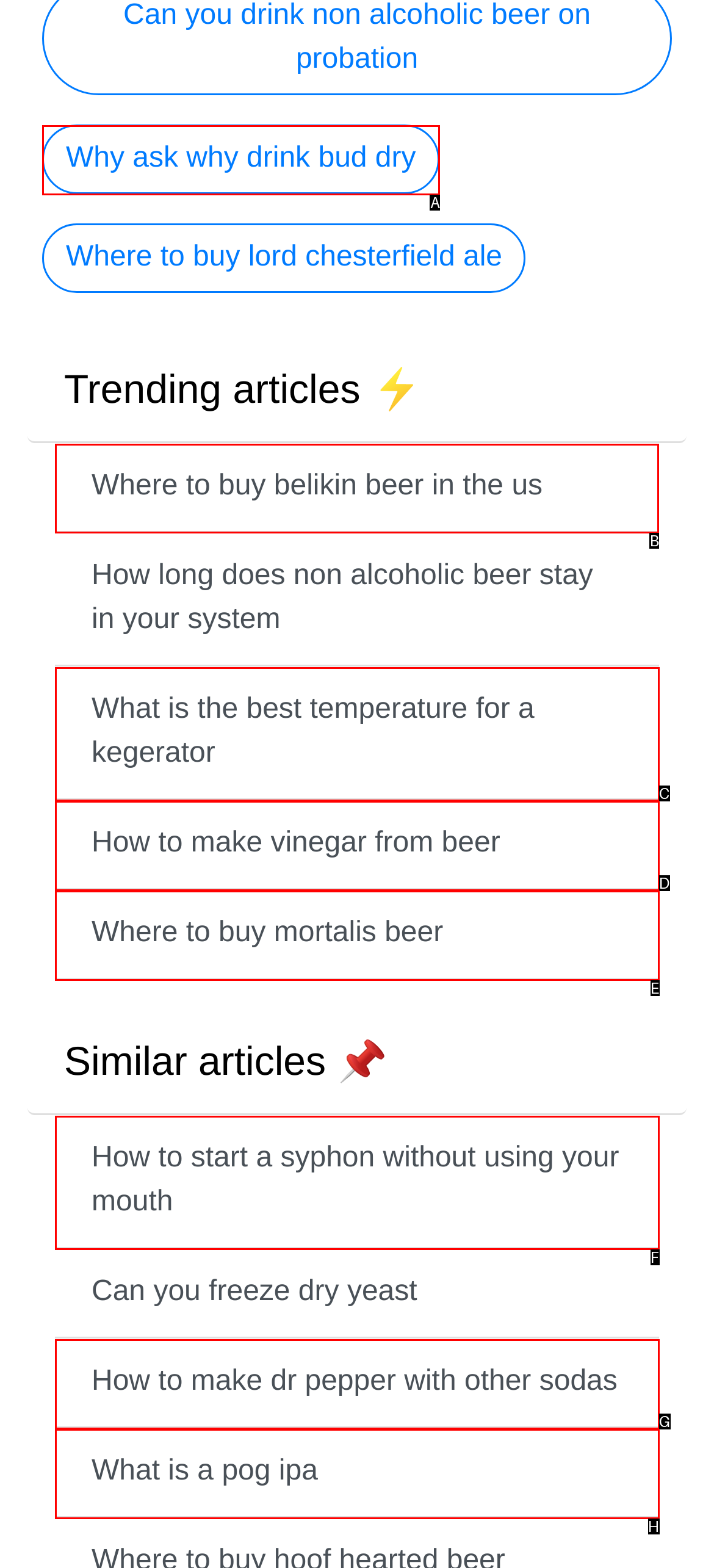Select the letter of the UI element you need to click to complete this task: Visit 'Where to buy belikin beer in the us'.

B